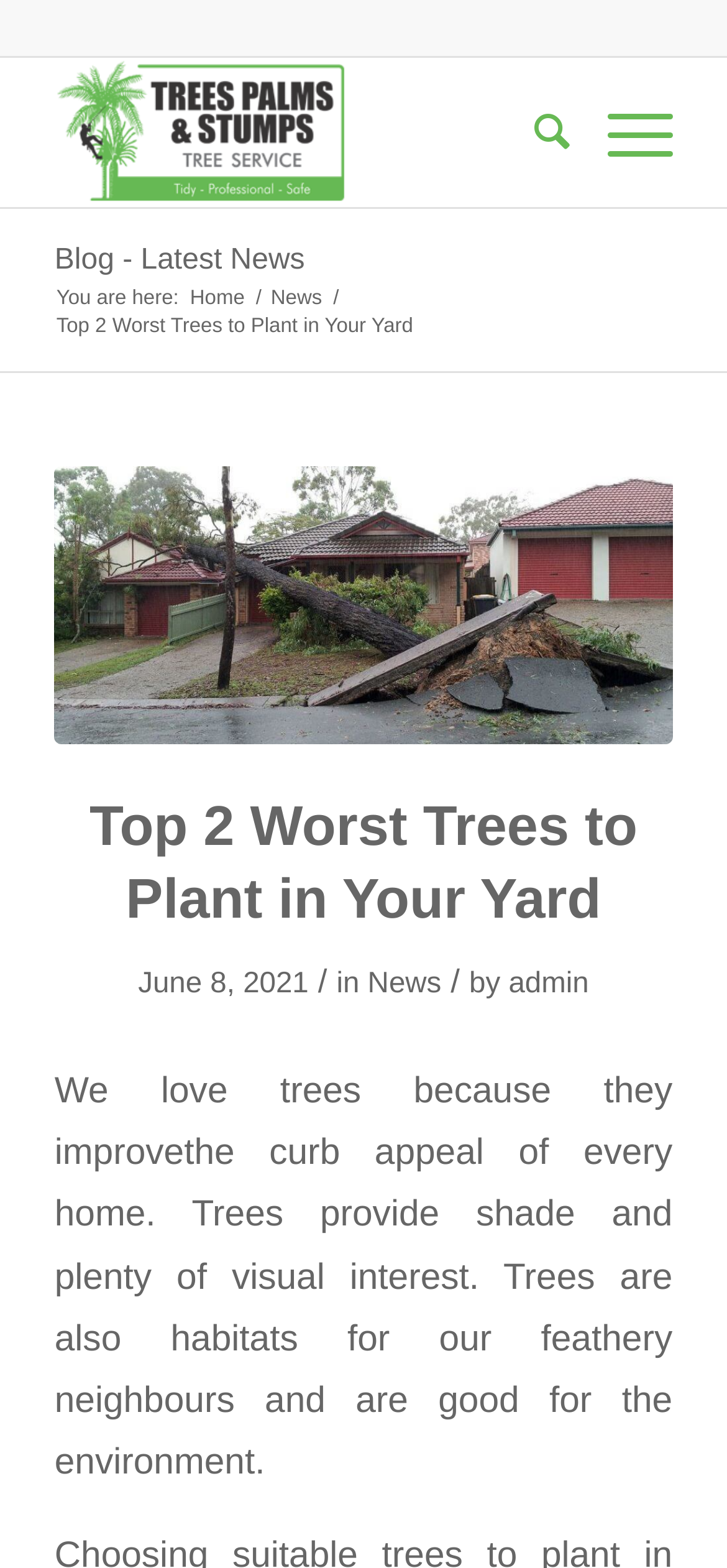Determine the bounding box for the described HTML element: "Menu Menu". Ensure the coordinates are four float numbers between 0 and 1 in the format [left, top, right, bottom].

[0.784, 0.037, 0.925, 0.132]